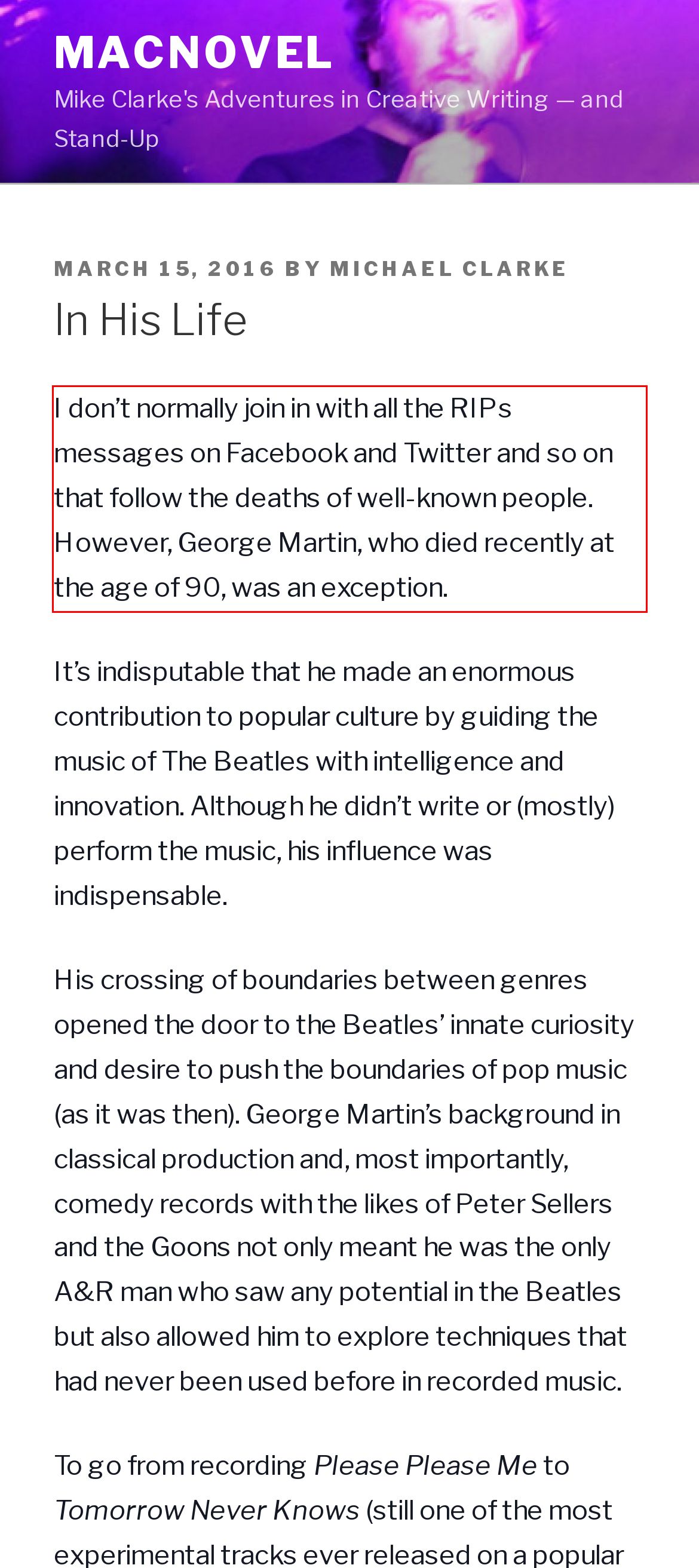Look at the provided screenshot of the webpage and perform OCR on the text within the red bounding box.

I don’t normally join in with all the RIPs messages on Facebook and Twitter and so on that follow the deaths of well-known people. However, George Martin, who died recently at the age of 90, was an exception.